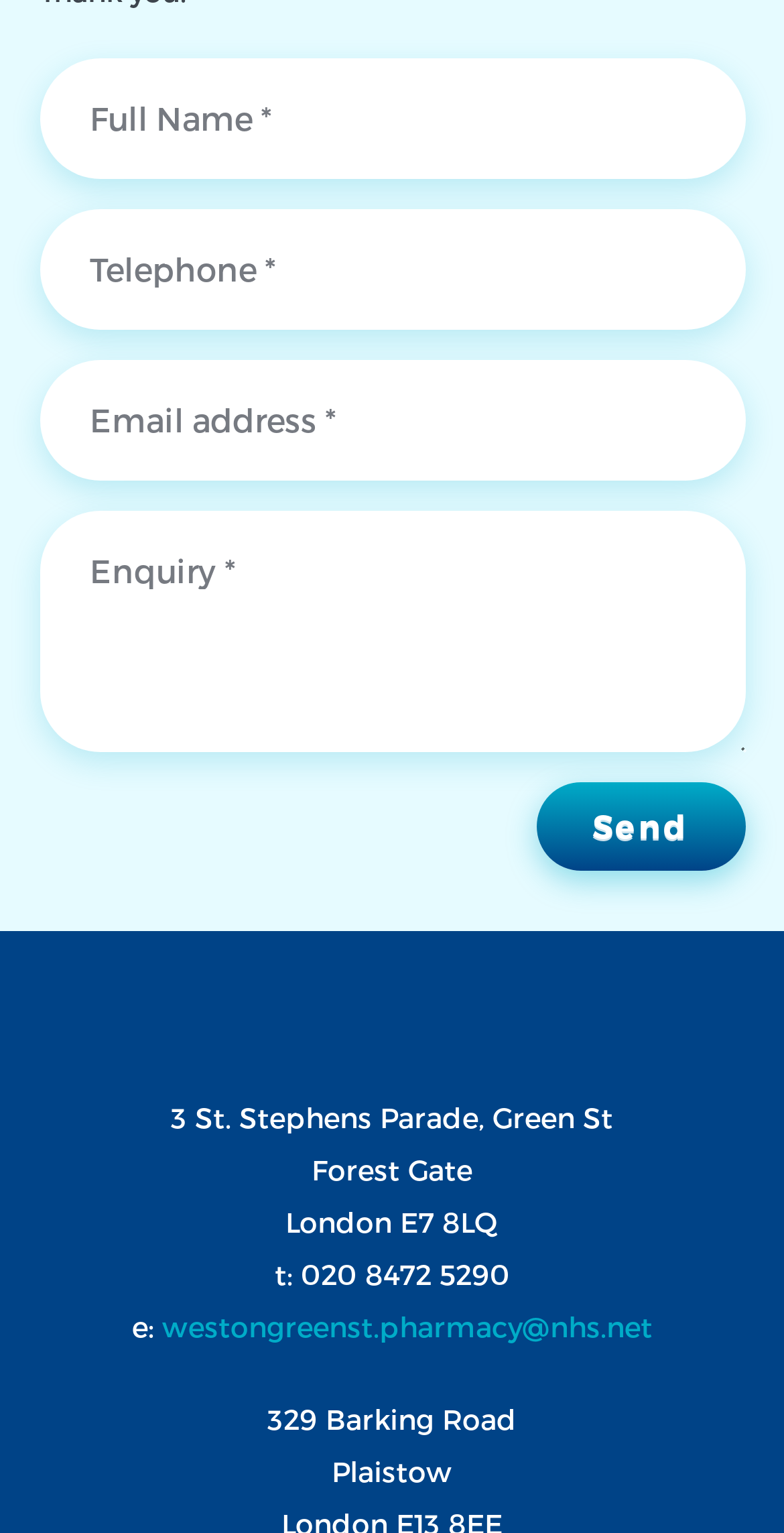What is the purpose of this webpage?
Answer briefly with a single word or phrase based on the image.

Contact form